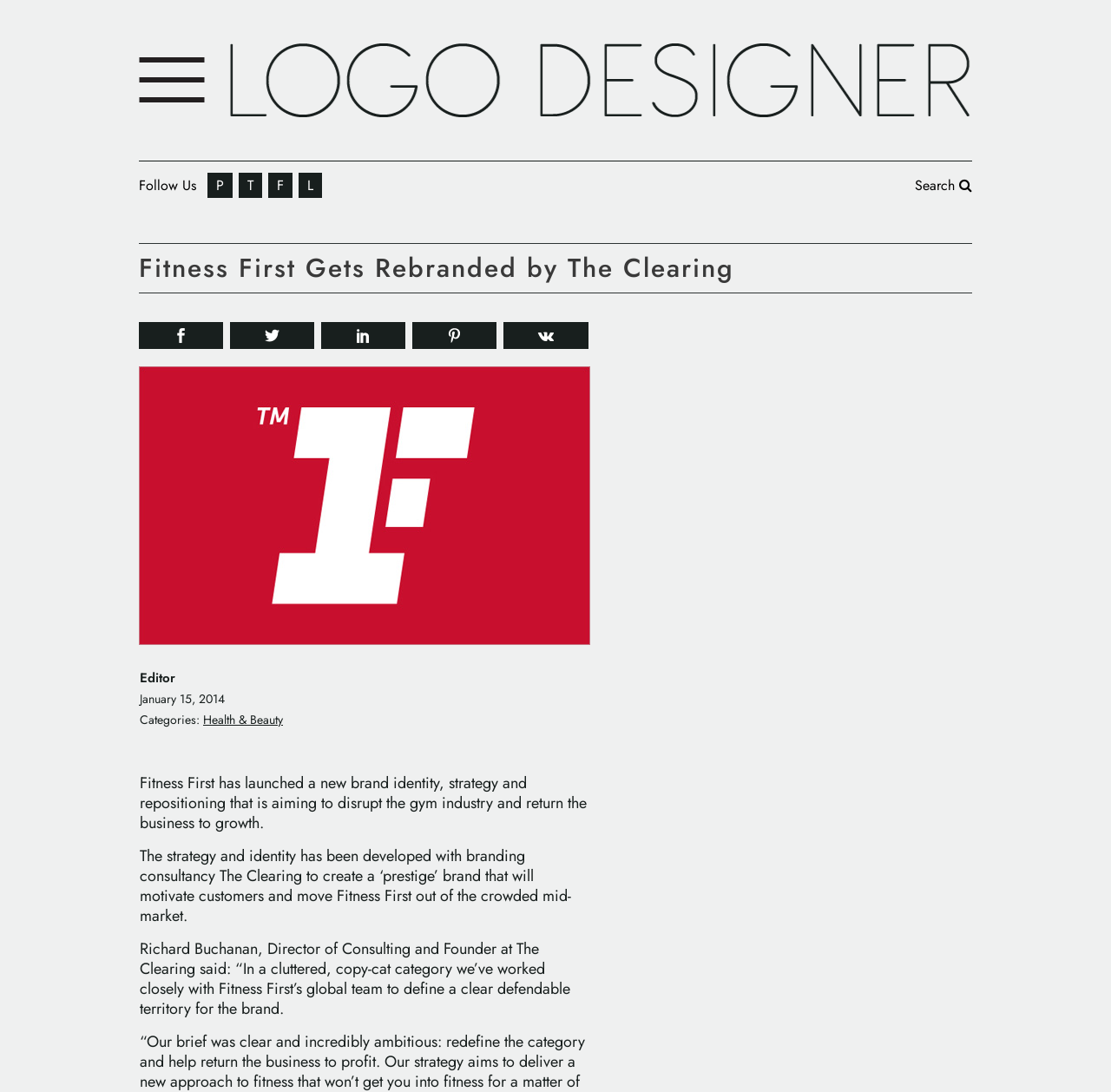Using the provided description (adsbygoogle = window.adsbygoogle || []).push({});, find the bounding box coordinates for the UI element. Provide the coordinates in (top-left x, top-left y, bottom-right x, bottom-right y) format, ensuring all values are between 0 and 1.

[0.641, 0.285, 0.875, 0.766]